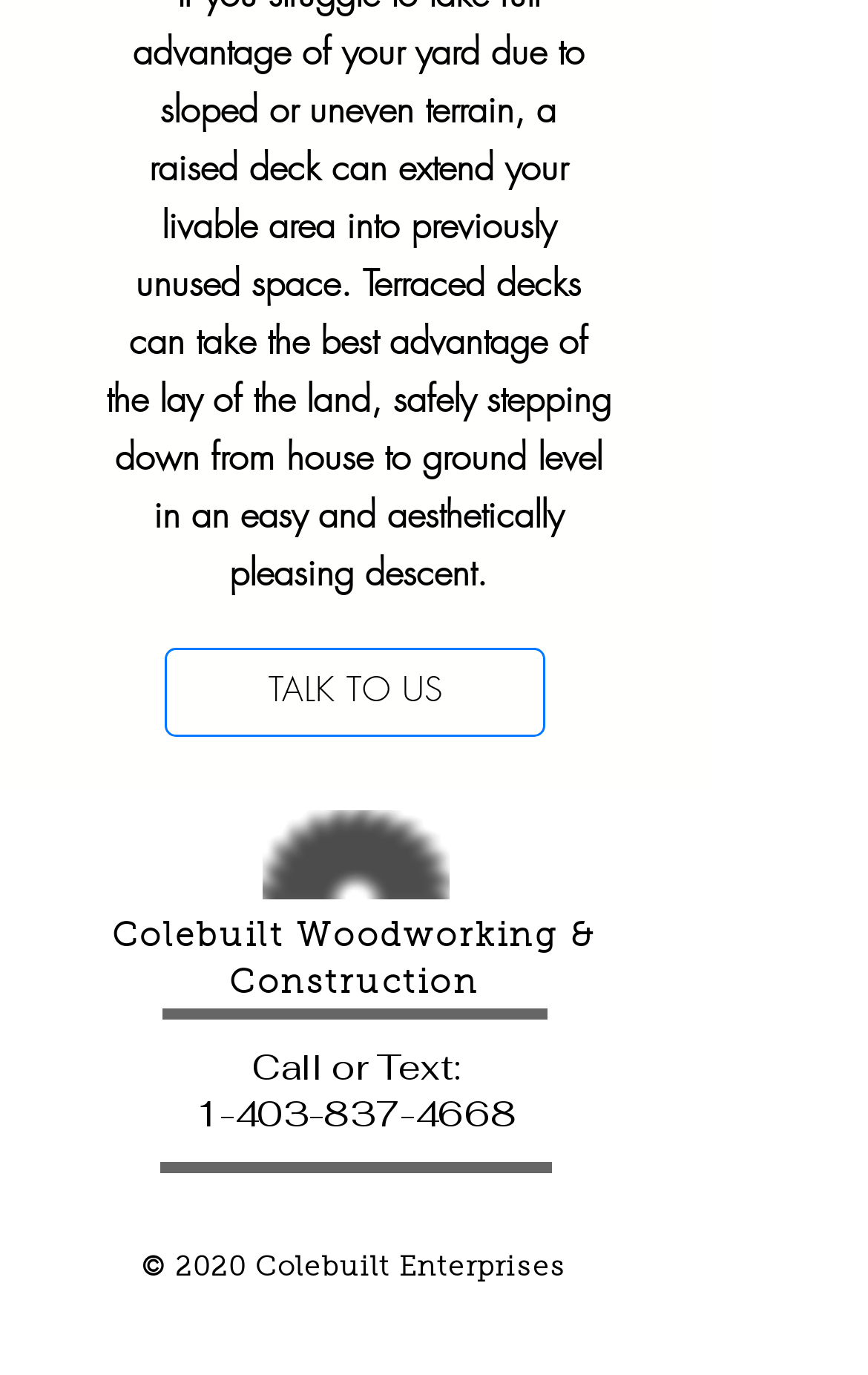Based on the provided description, "TALK TO US", find the bounding box of the corresponding UI element in the screenshot.

[0.19, 0.471, 0.628, 0.536]